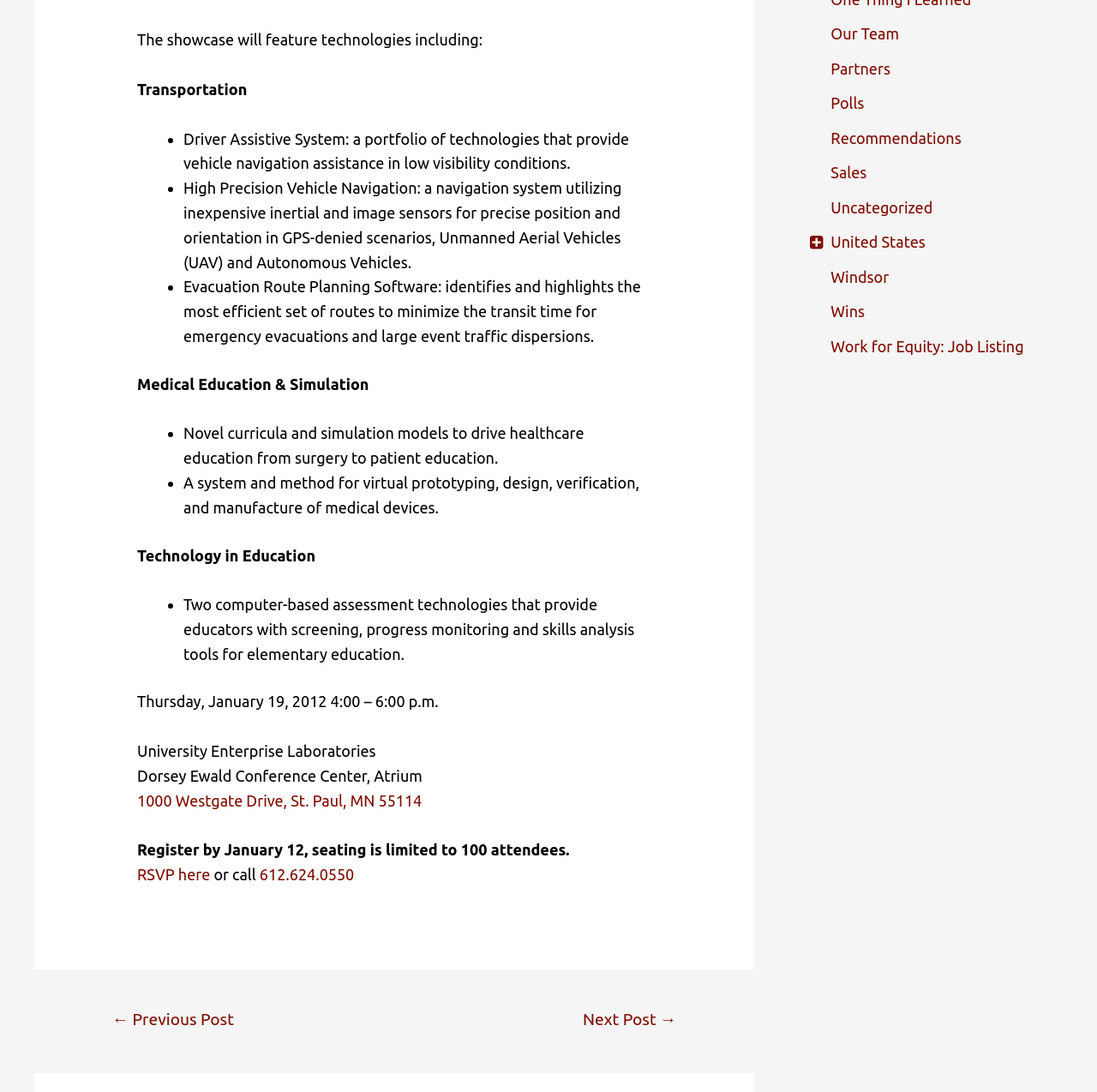Given the element description, predict the bounding box coordinates in the format (top-left x, top-left y, bottom-right x, bottom-right y). Make sure all values are between 0 and 1. Here is the element description: Work for Equity: Job Listing

[0.757, 0.309, 0.933, 0.325]